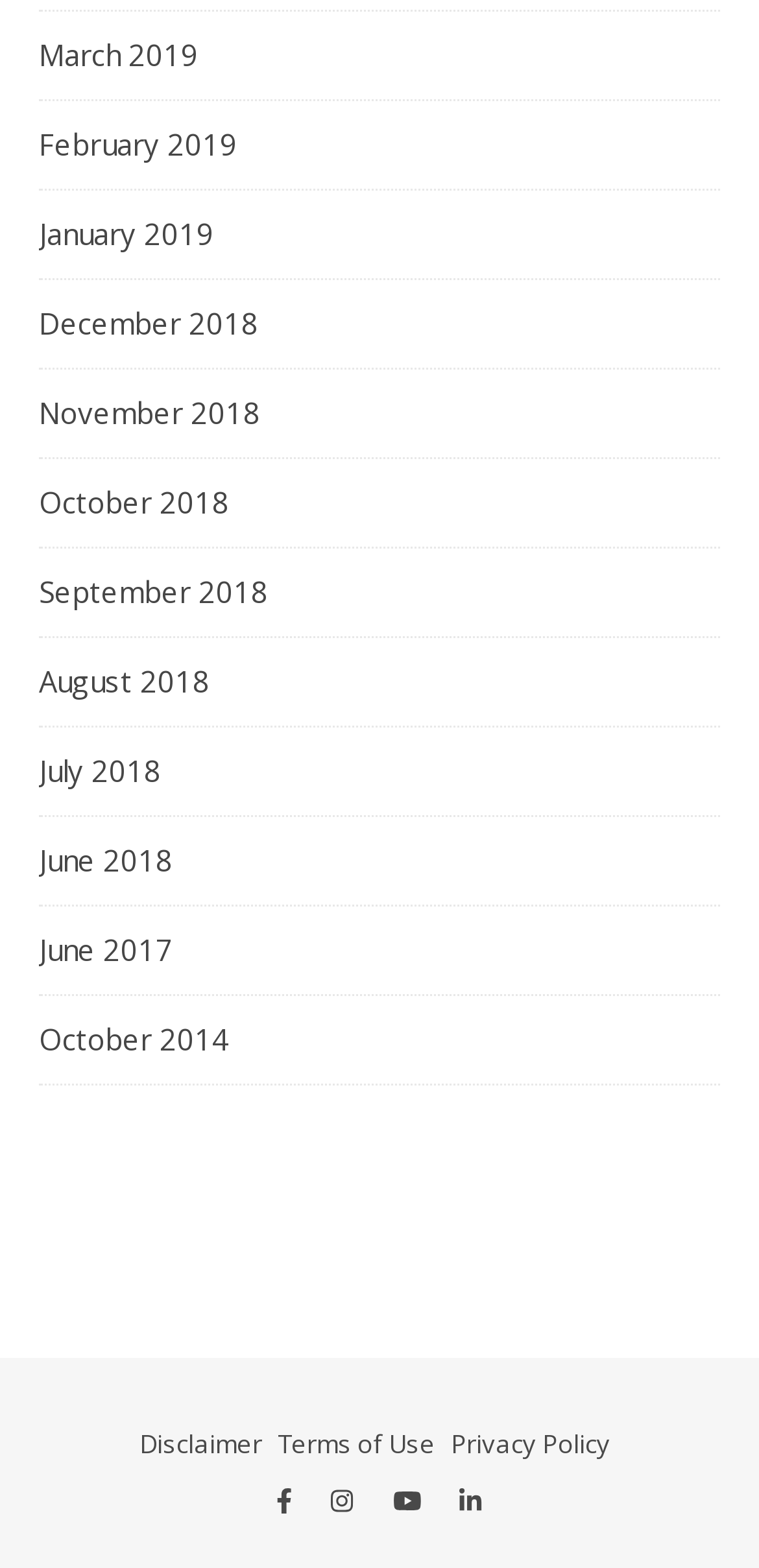Please identify the bounding box coordinates of the element I need to click to follow this instruction: "Open LinkedIn page".

[0.606, 0.946, 0.635, 0.968]